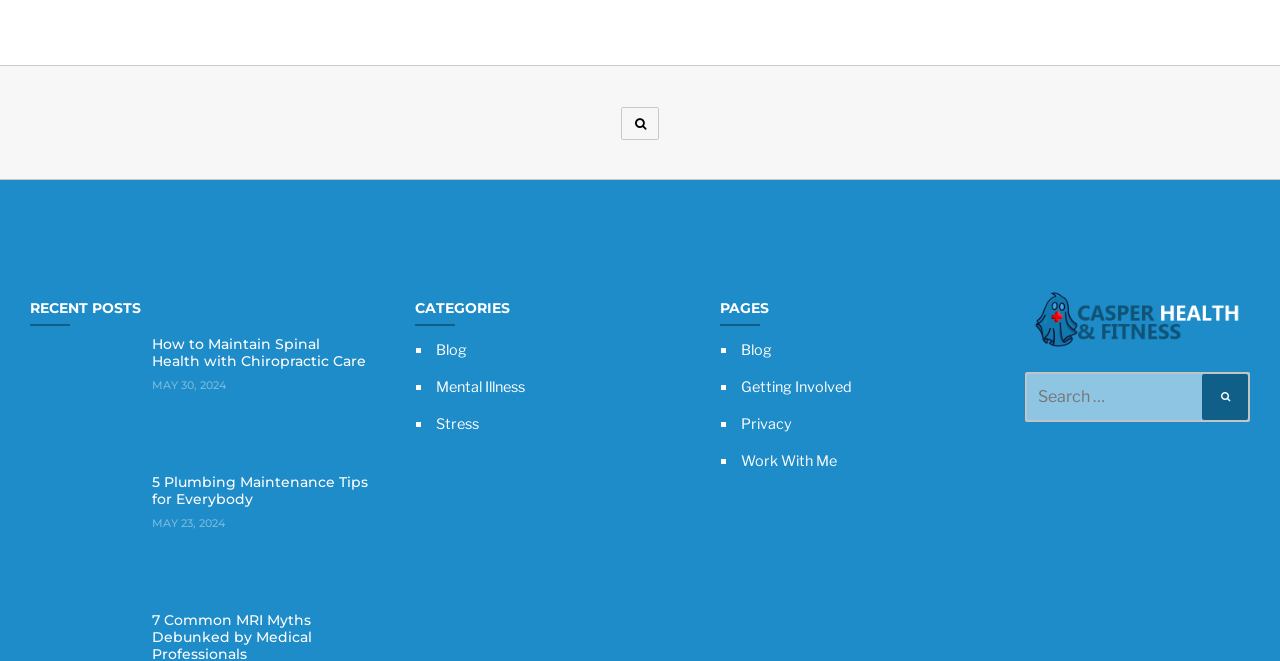Respond with a single word or phrase to the following question: What is the category of the post '5 Plumbing Maintenance Tips for Everybody'?

Blog